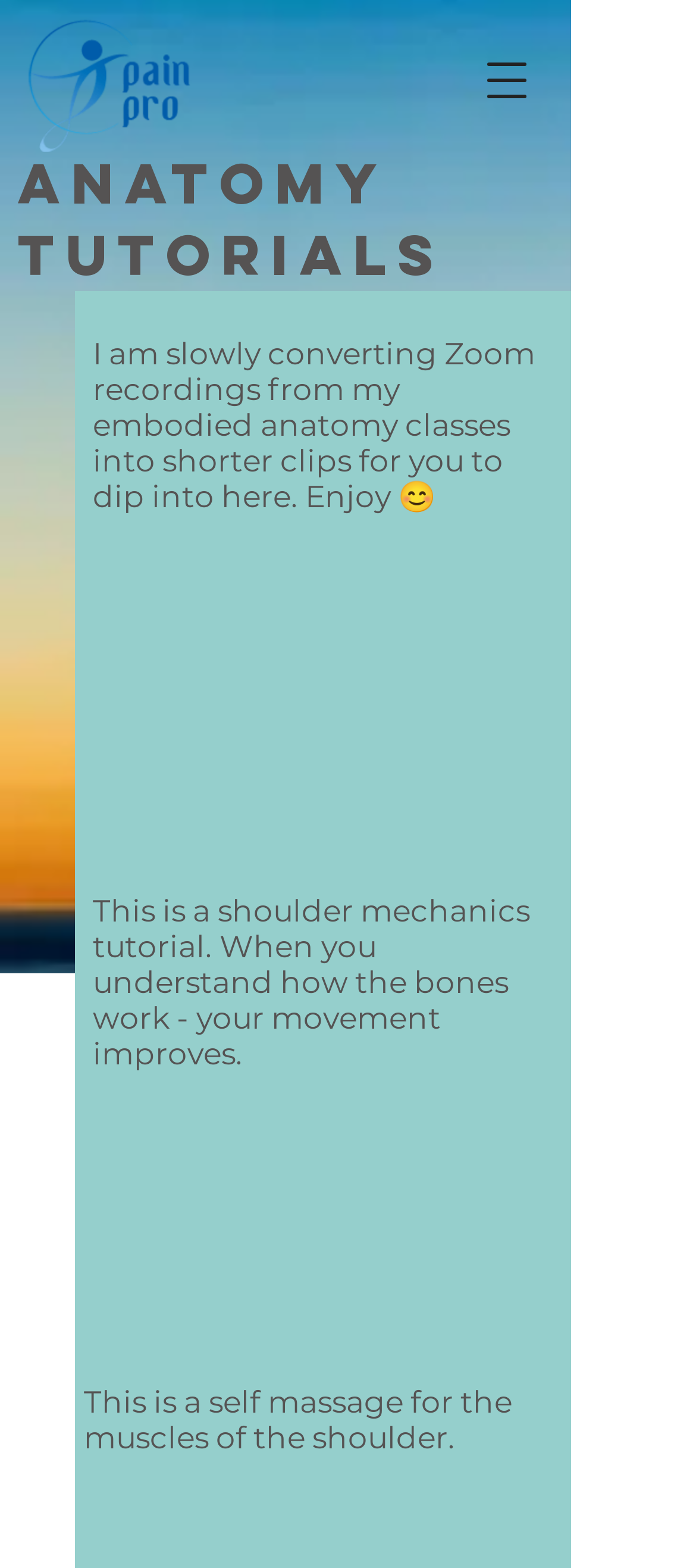Find and provide the bounding box coordinates for the UI element described here: "aria-label="Open navigation menu"". The coordinates should be given as four float numbers between 0 and 1: [left, top, right, bottom].

[0.664, 0.023, 0.792, 0.08]